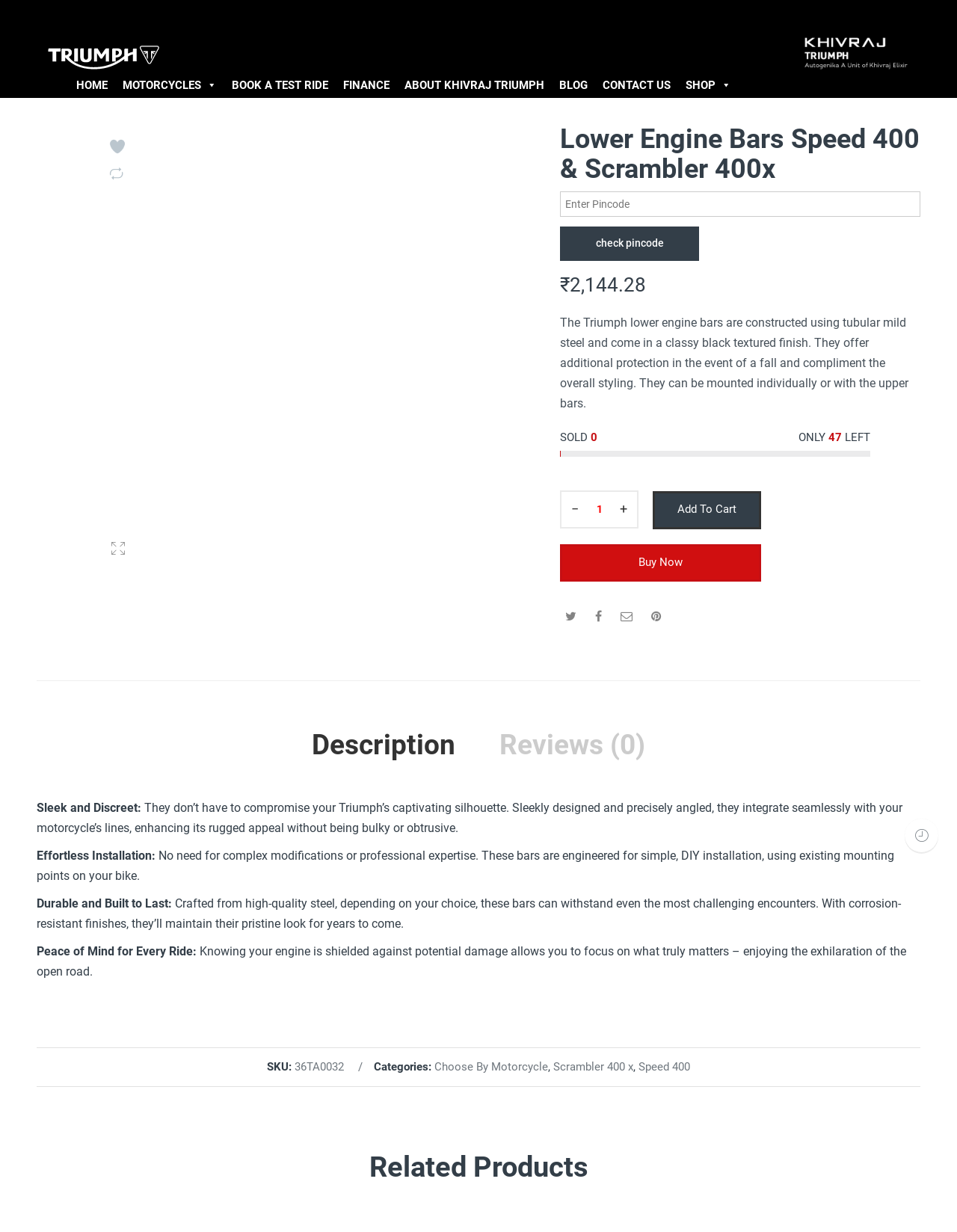Please indicate the bounding box coordinates of the element's region to be clicked to achieve the instruction: "Click the 'Konfigurieren' link". Provide the coordinates as four float numbers between 0 and 1, i.e., [left, top, right, bottom].

None